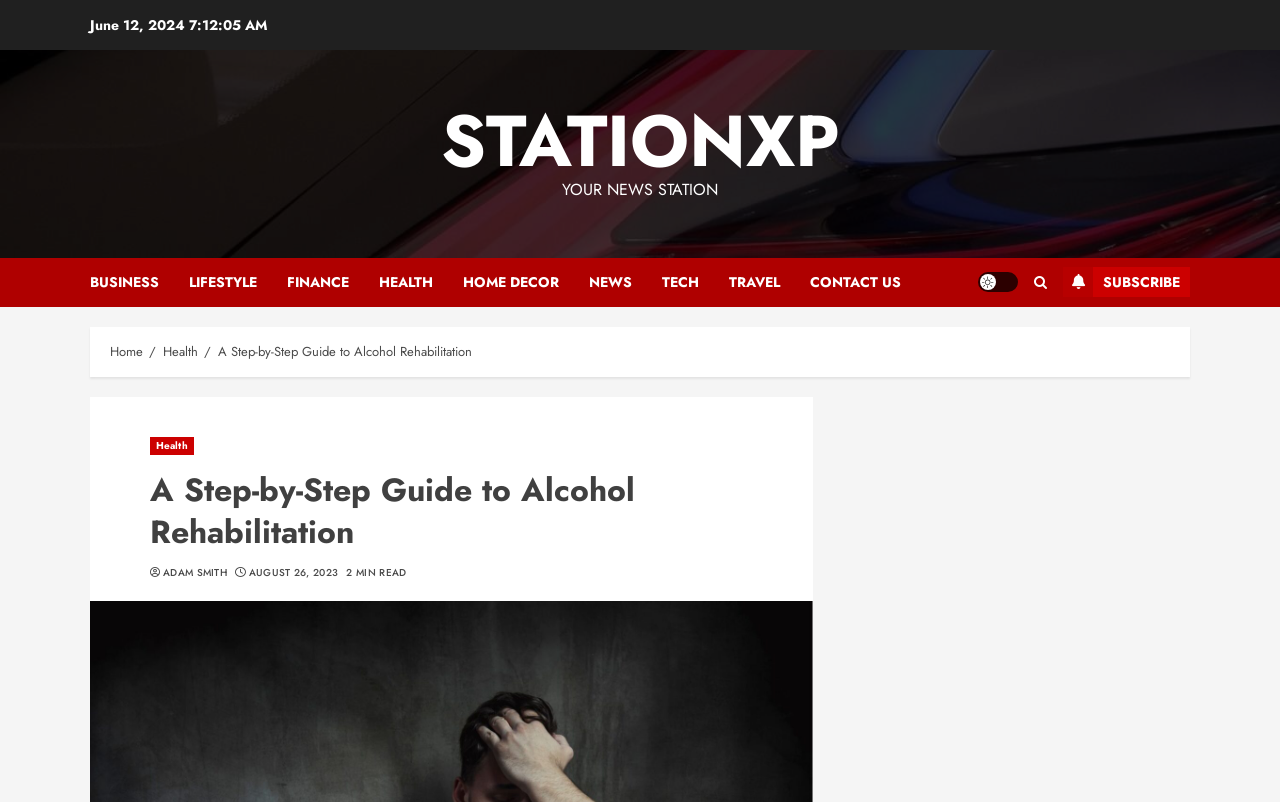Can you find the bounding box coordinates for the element to click on to achieve the instruction: "go to STATIONXP homepage"?

[0.344, 0.111, 0.656, 0.241]